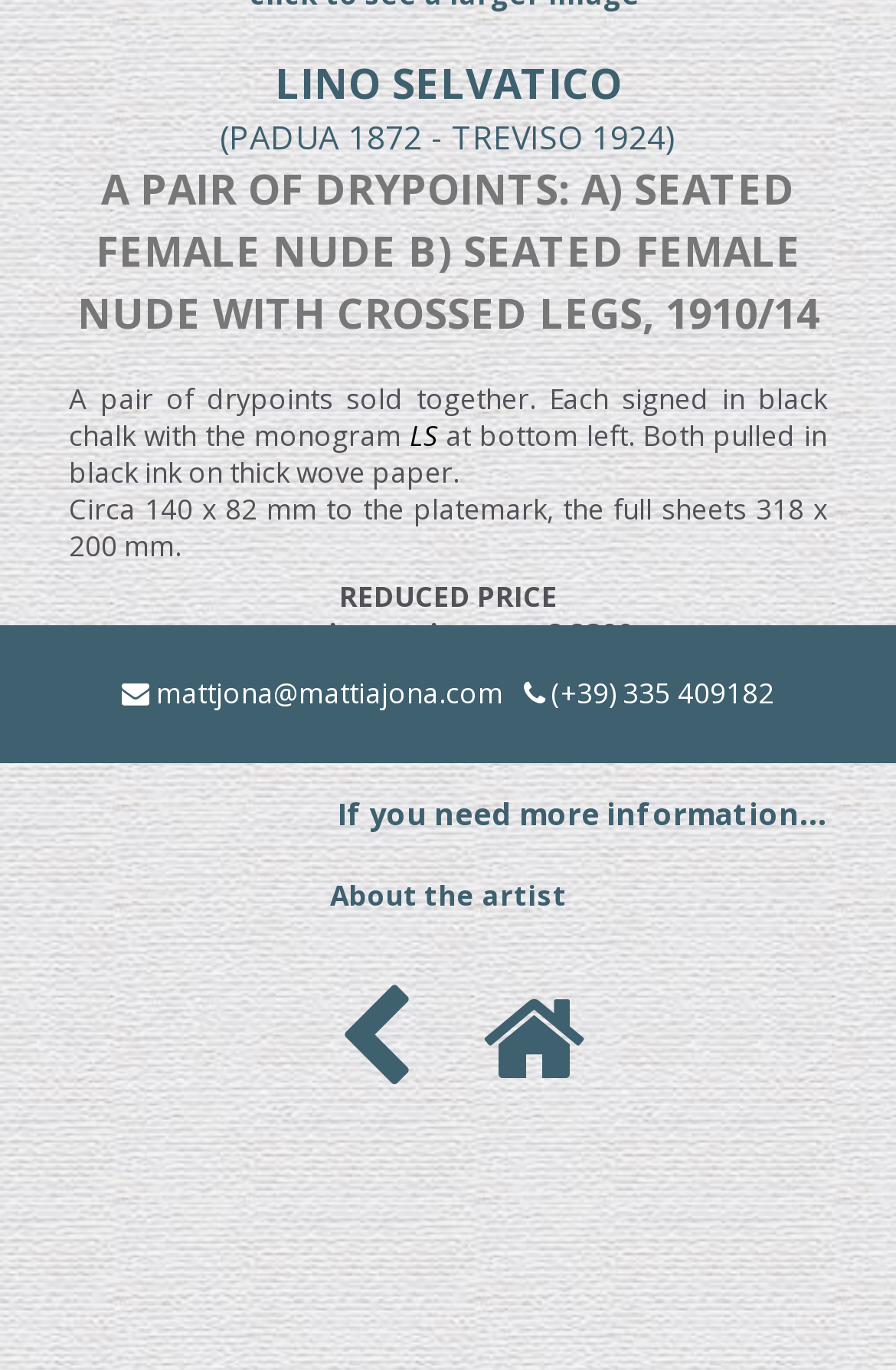Identify the bounding box for the UI element described as: "About the artist". Ensure the coordinates are four float numbers between 0 and 1, formatted as [left, top, right, bottom].

[0.368, 0.64, 0.632, 0.669]